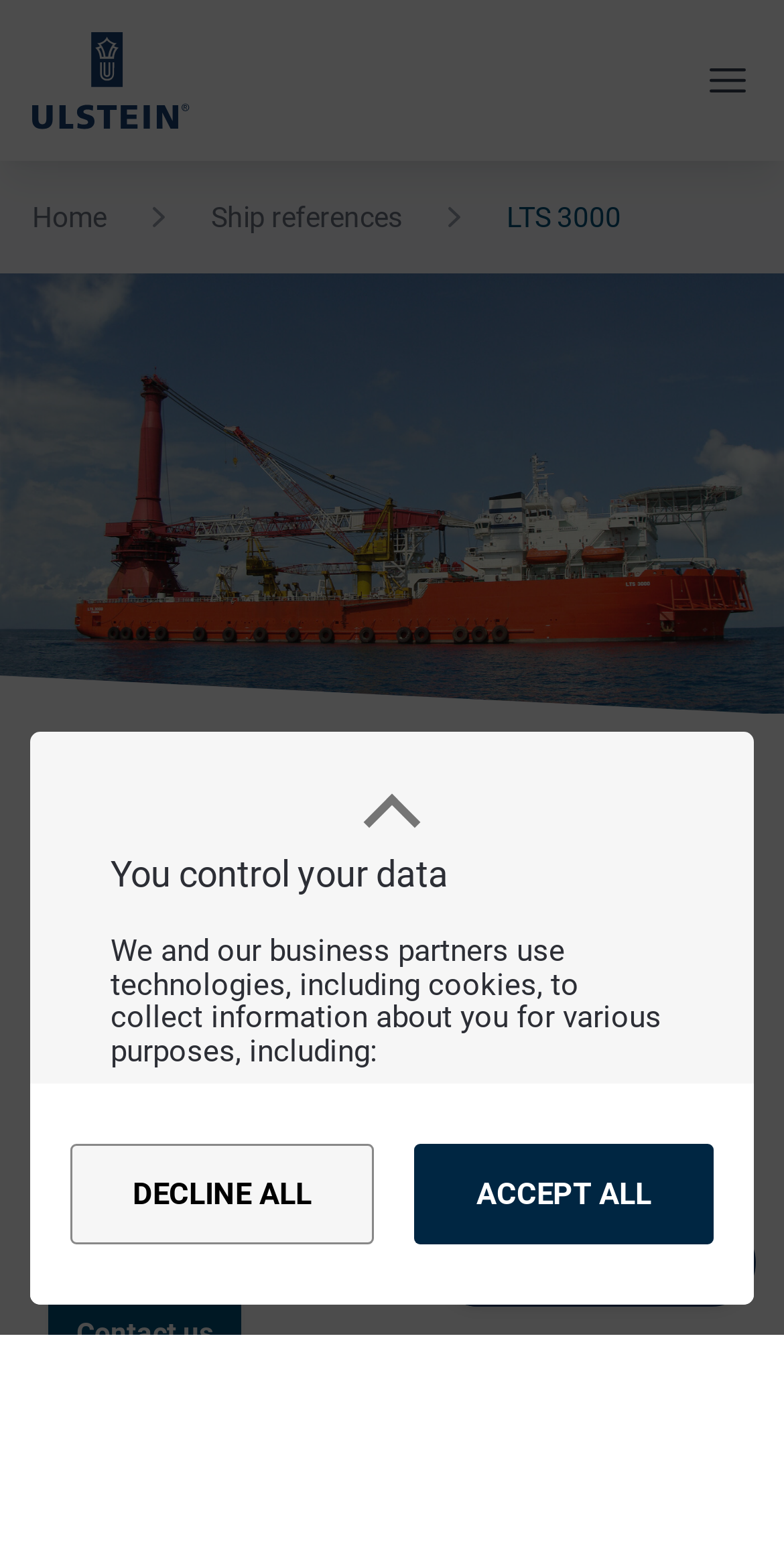Please answer the following question as detailed as possible based on the image: 
What is the free deck area of LTS 3000?

I found this information in the vessel description, which mentions '2,000 square metres of free deck area'.